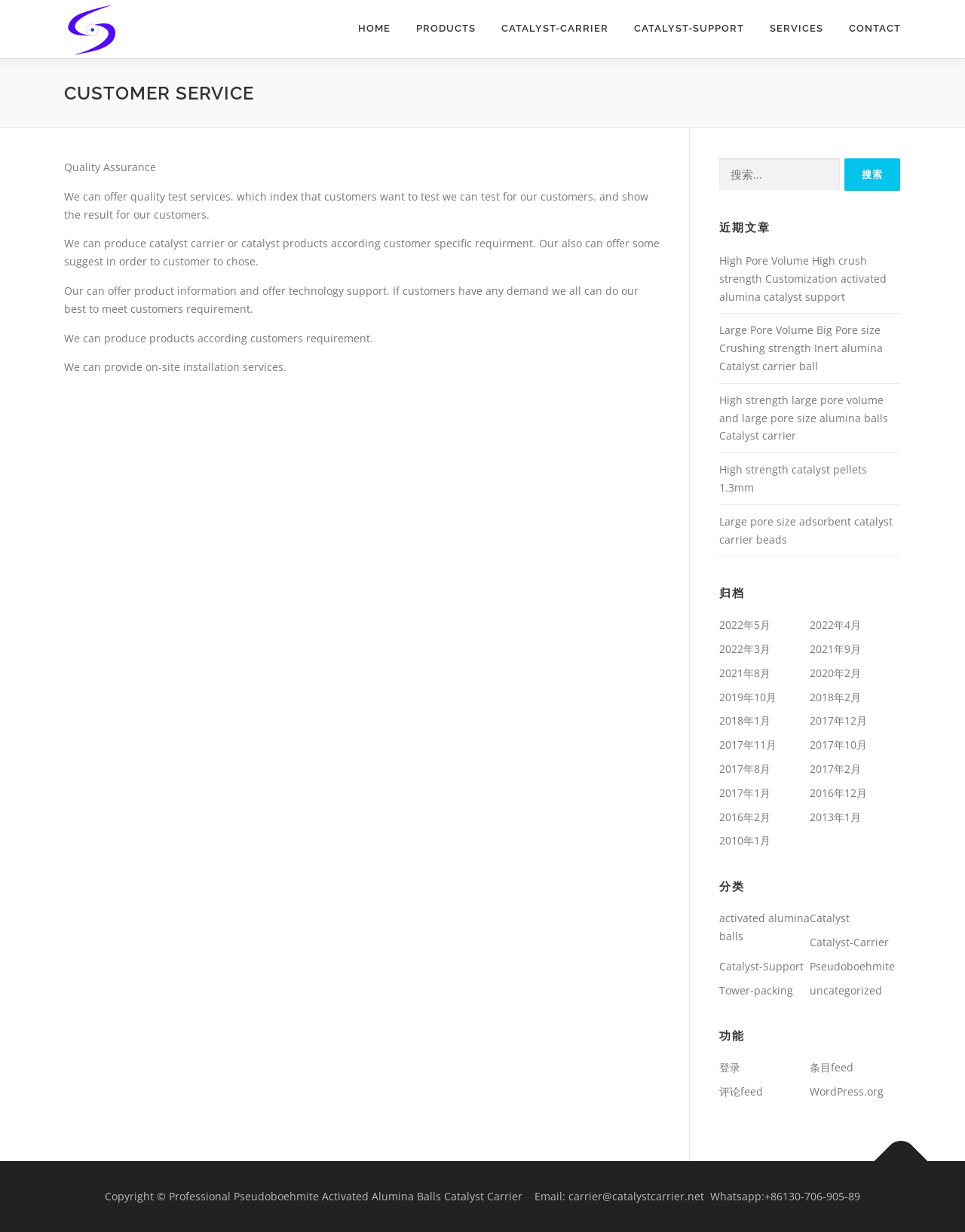Pinpoint the bounding box coordinates of the area that should be clicked to complete the following instruction: "Search for something". The coordinates must be given as four float numbers between 0 and 1, i.e., [left, top, right, bottom].

[0.745, 0.128, 0.87, 0.155]